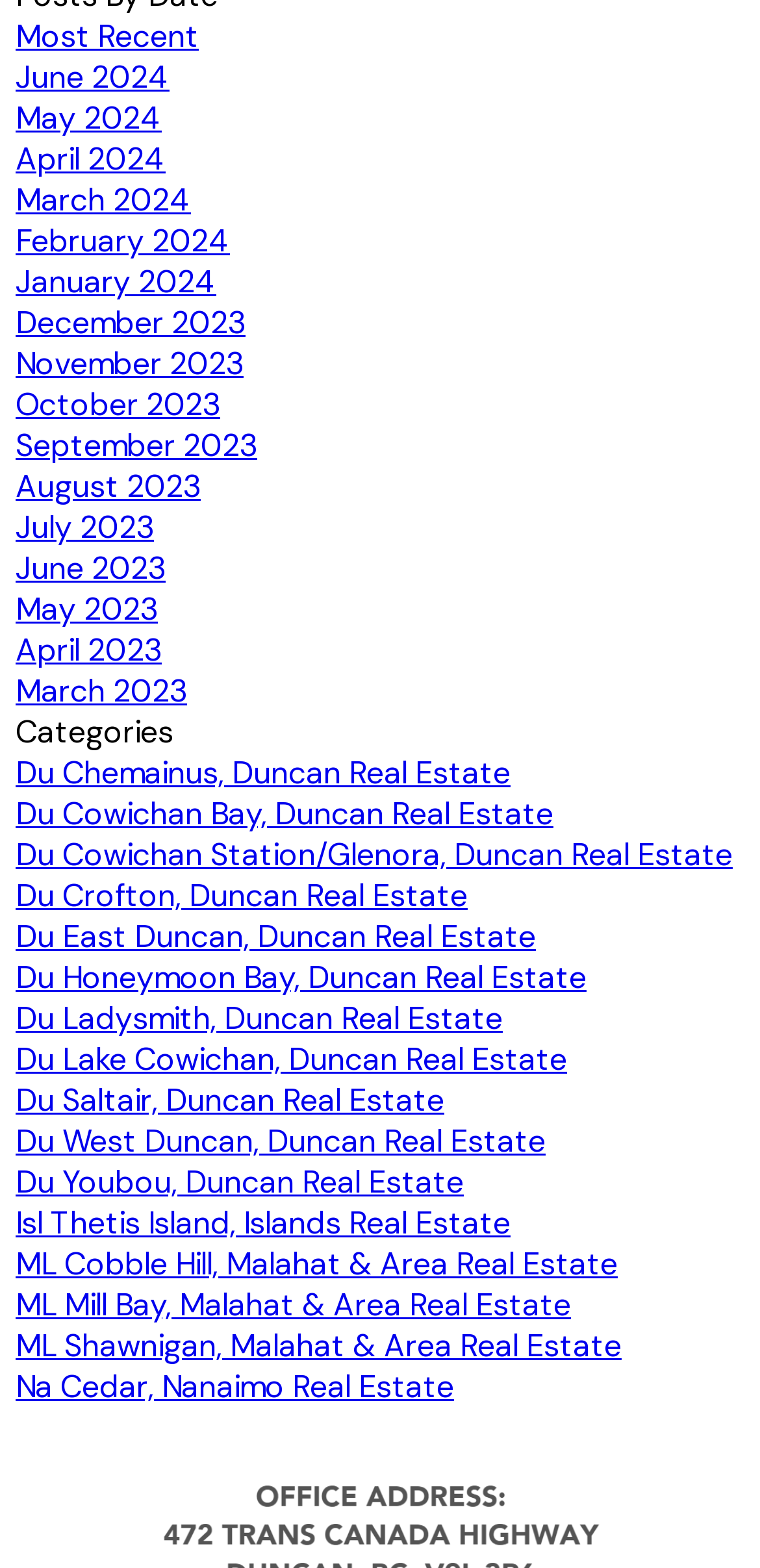Identify the bounding box for the UI element described as: "September 2023". Ensure the coordinates are four float numbers between 0 and 1, formatted as [left, top, right, bottom].

[0.021, 0.271, 0.338, 0.297]